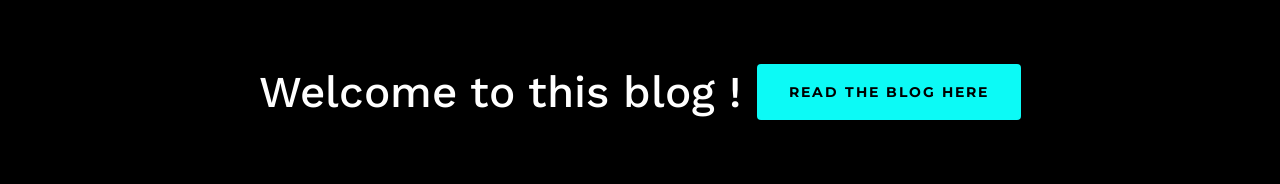Describe the image with as much detail as possible.

The image features a welcoming message that reads "Welcome to this blog!" in a clean, modern font. The text appears in a light color against a dark background, enhancing visibility and creating a striking contrast. Below the message, there's a prominent call-to-action button labeled "READ THE BLOG HERE," which is presented in a vibrant turquoise color that stands out against the black backdrop. This combination of text and color invites readers to engage with the blog's content, suggesting a friendly and inviting atmosphere for visitors.